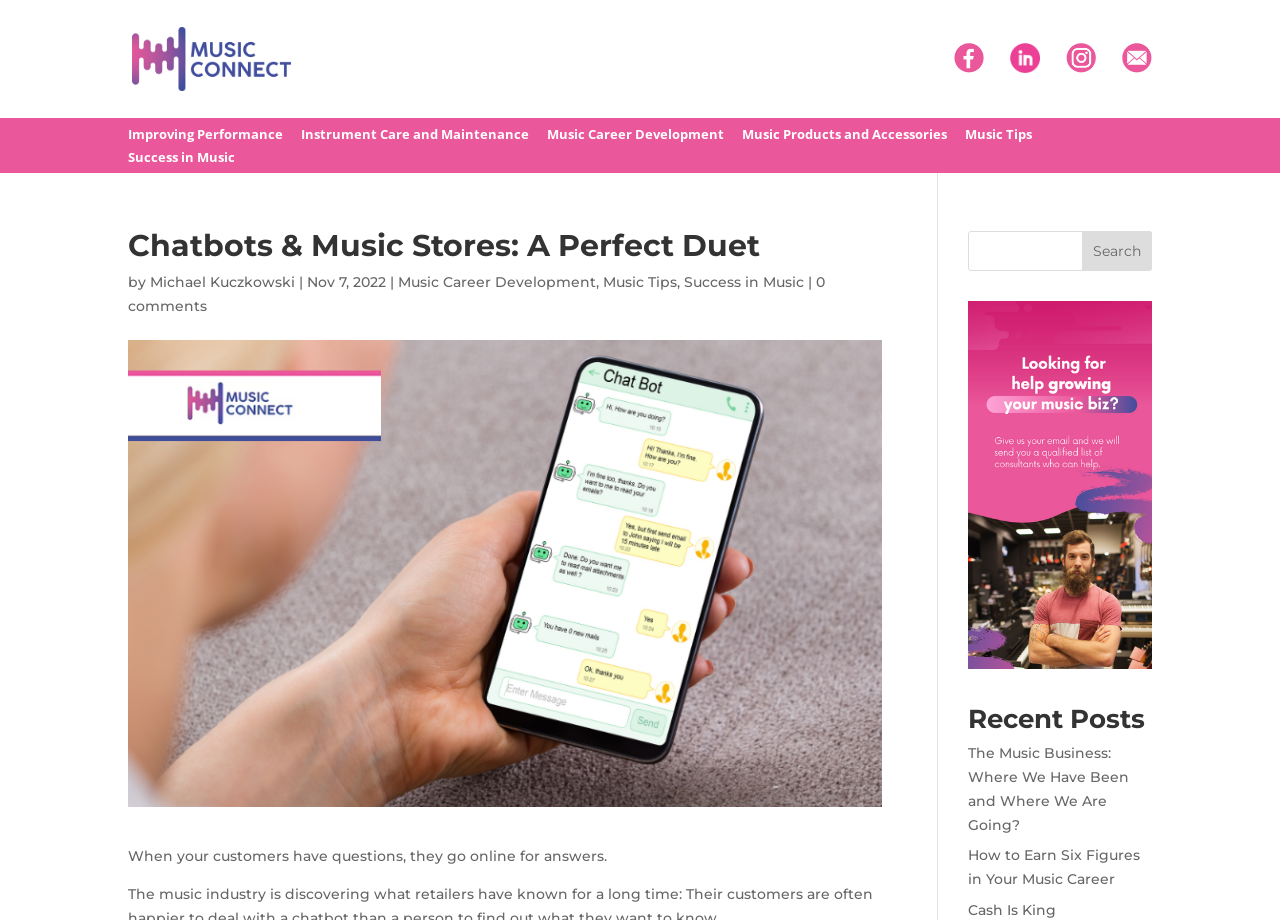Please identify the bounding box coordinates of the element I need to click to follow this instruction: "Explore music career development".

[0.311, 0.297, 0.466, 0.316]